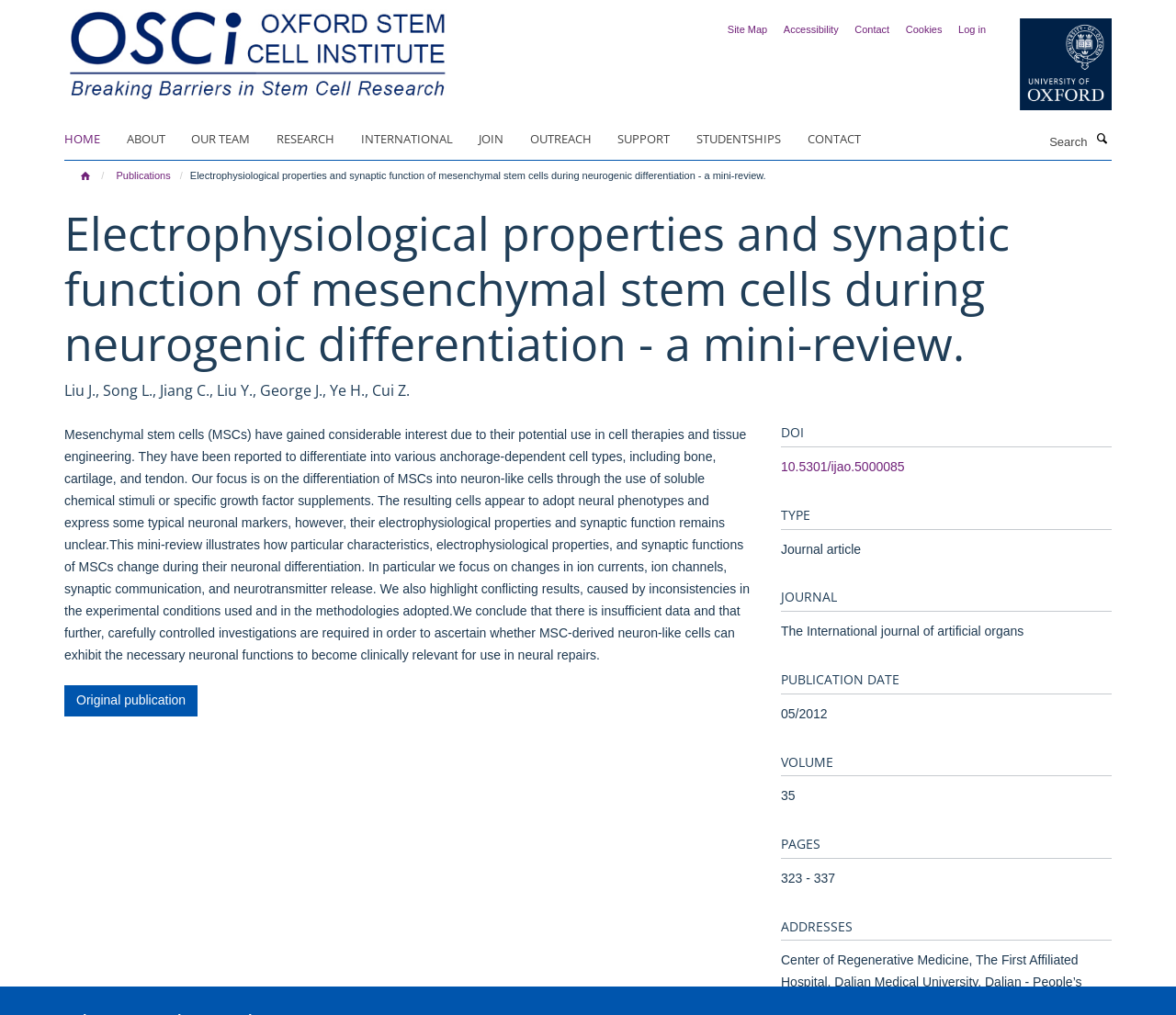Please specify the bounding box coordinates of the region to click in order to perform the following instruction: "Go to the home page".

[0.055, 0.123, 0.105, 0.15]